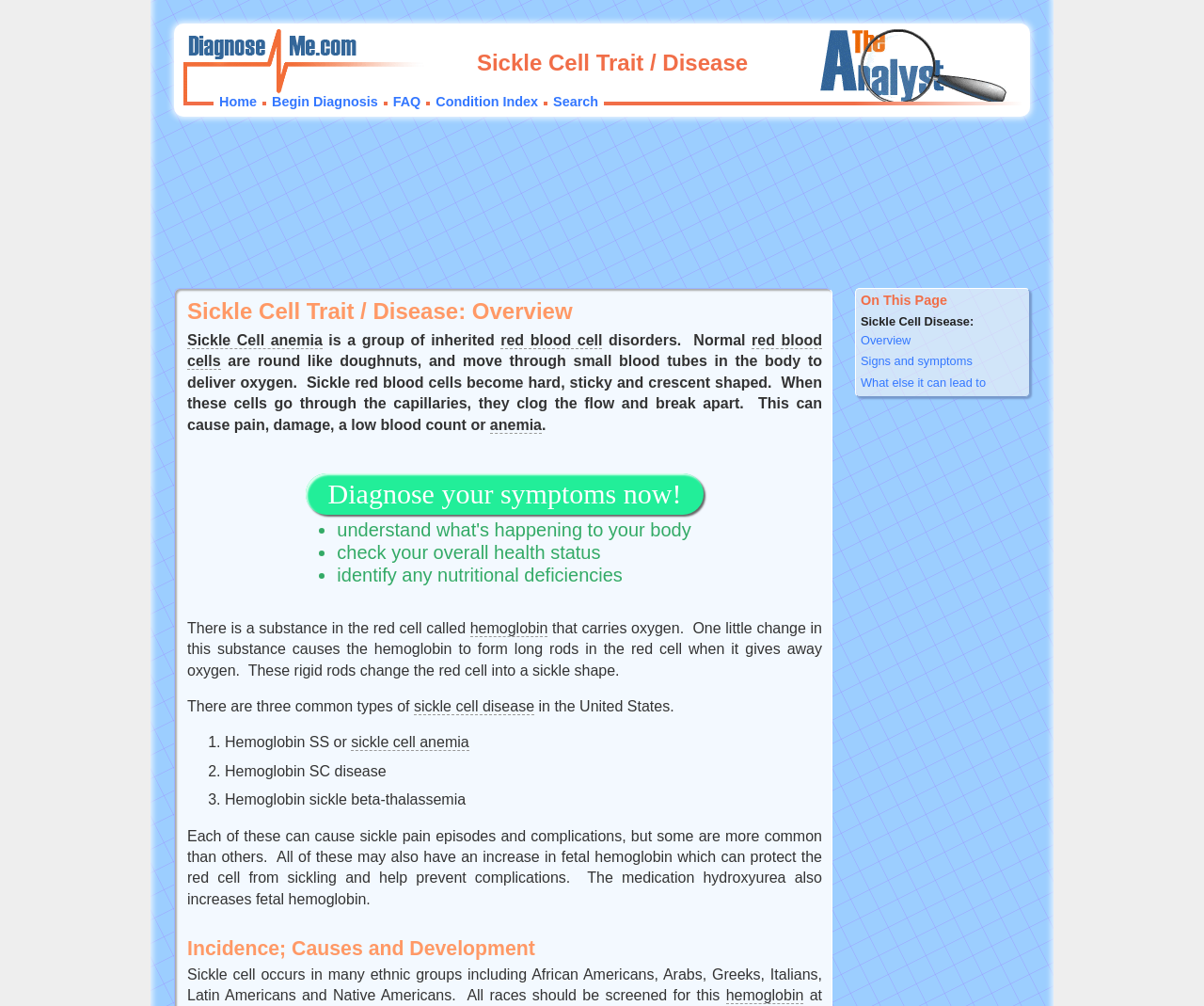Extract the main heading from the webpage content.

Sickle Cell Trait / Disease